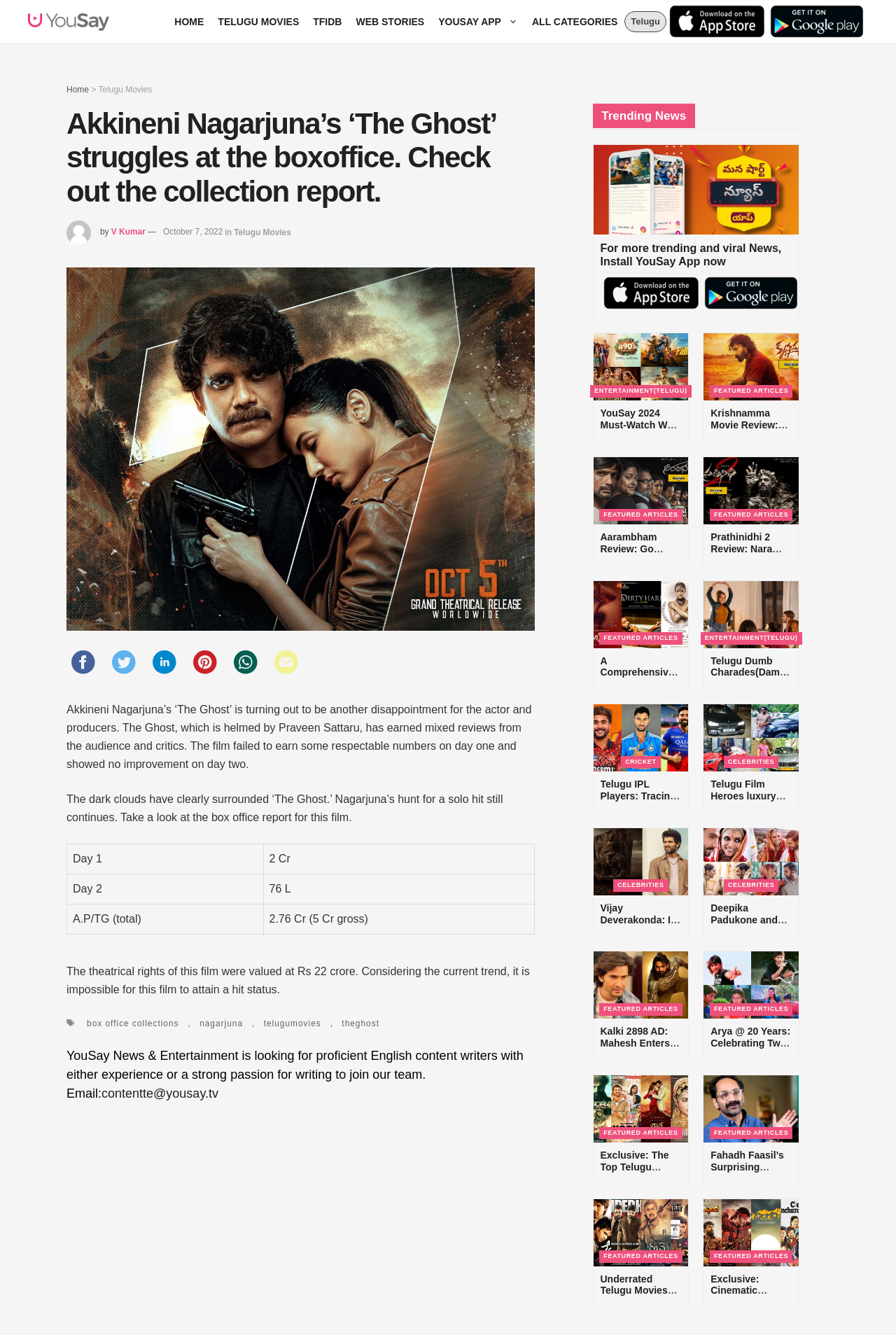Please find the bounding box coordinates of the element that you should click to achieve the following instruction: "Share this post on social media". The coordinates should be presented as four float numbers between 0 and 1: [left, top, right, bottom].

[0.077, 0.498, 0.109, 0.506]